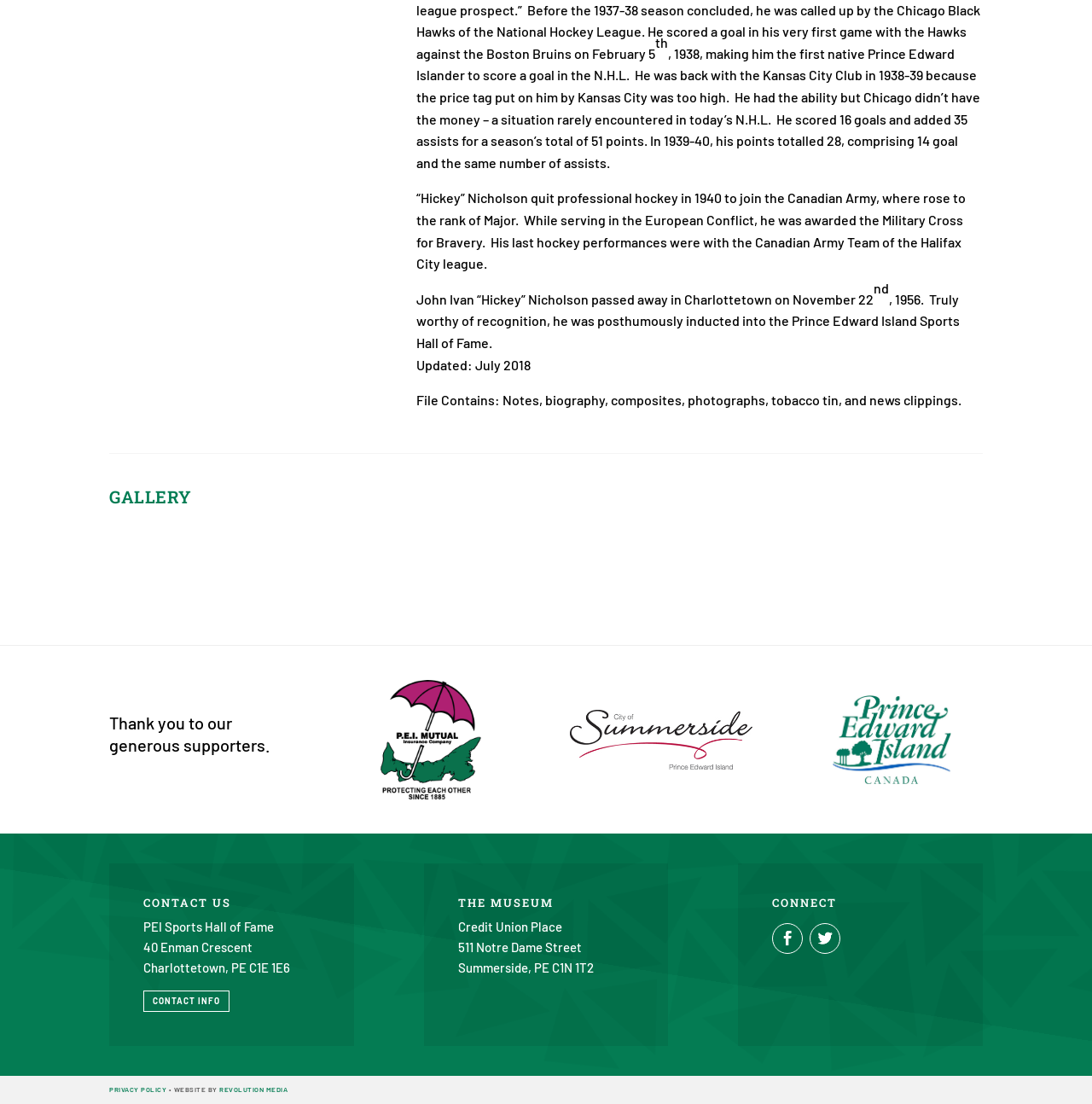What is the name of the hockey player described on this page?
Respond to the question with a single word or phrase according to the image.

Hickey Nicholson